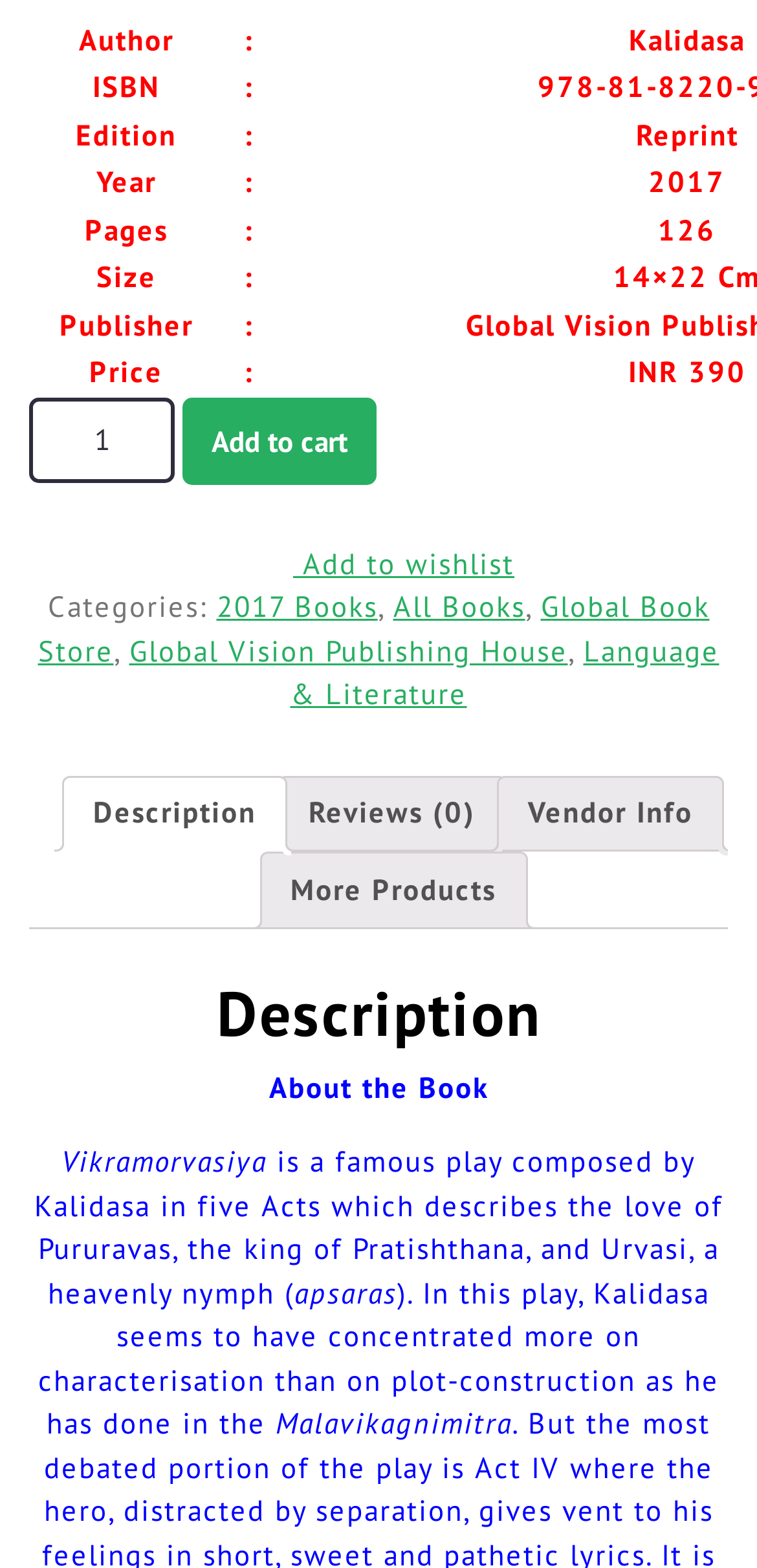Please reply to the following question with a single word or a short phrase:
What is the price of the book?

Not specified